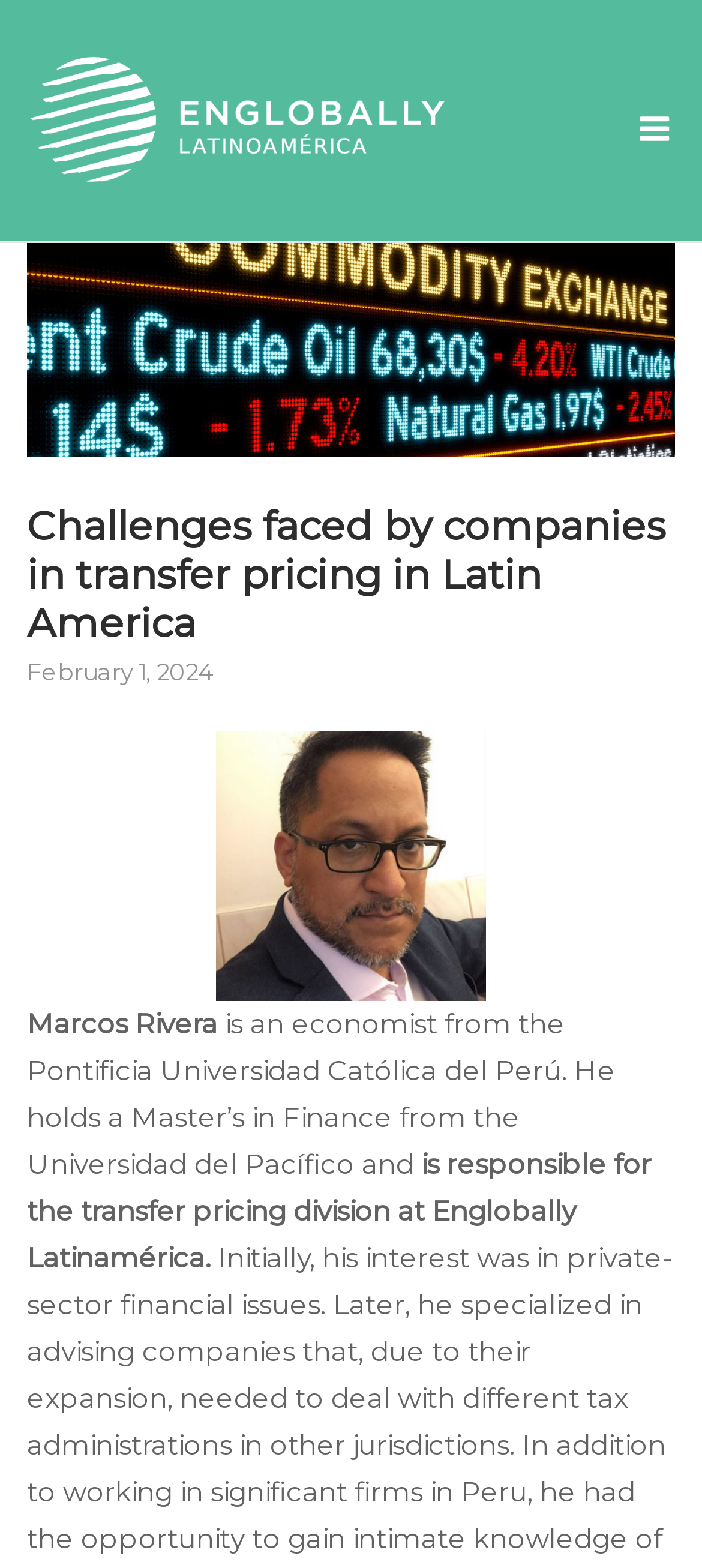Who is the author of the article?
Respond to the question with a well-detailed and thorough answer.

I found the author's name by looking at the text below the main heading, which says 'Marcos Rivera is an economist from the Pontificia Universidad Católica del Perú.'